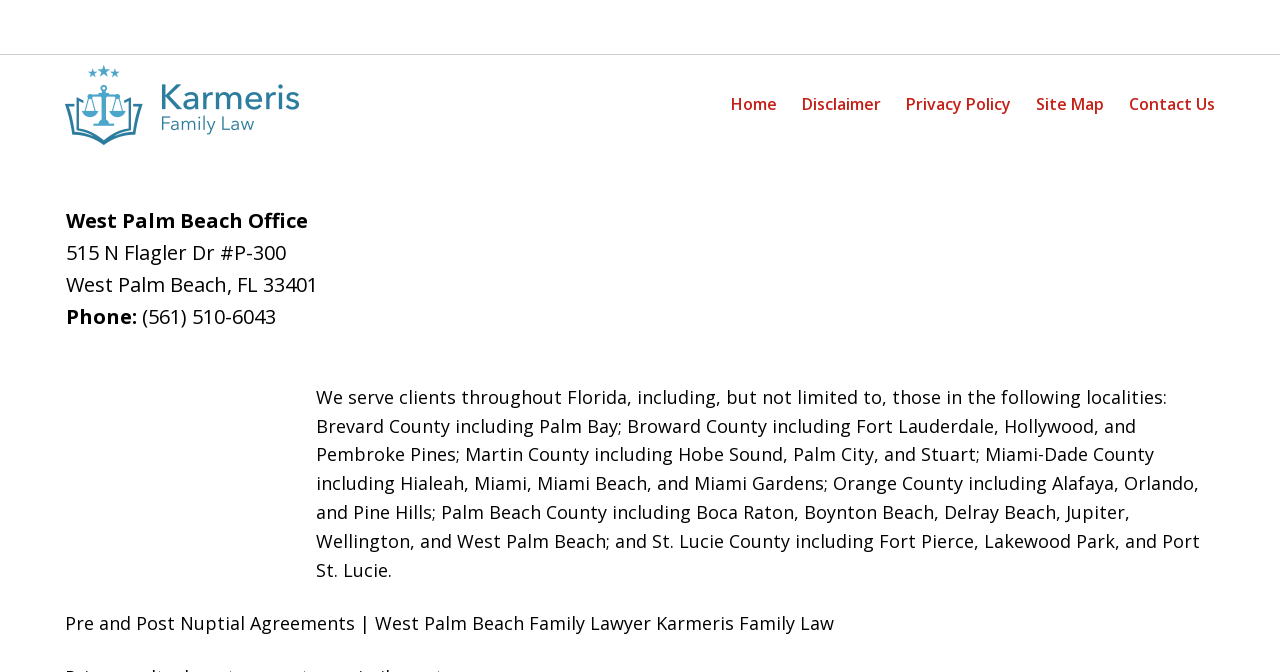Please find and report the bounding box coordinates of the element to click in order to perform the following action: "Click the Facebook Icon". The coordinates should be expressed as four float numbers between 0 and 1, in the format [left, top, right, bottom].

[0.052, 0.57, 0.087, 0.64]